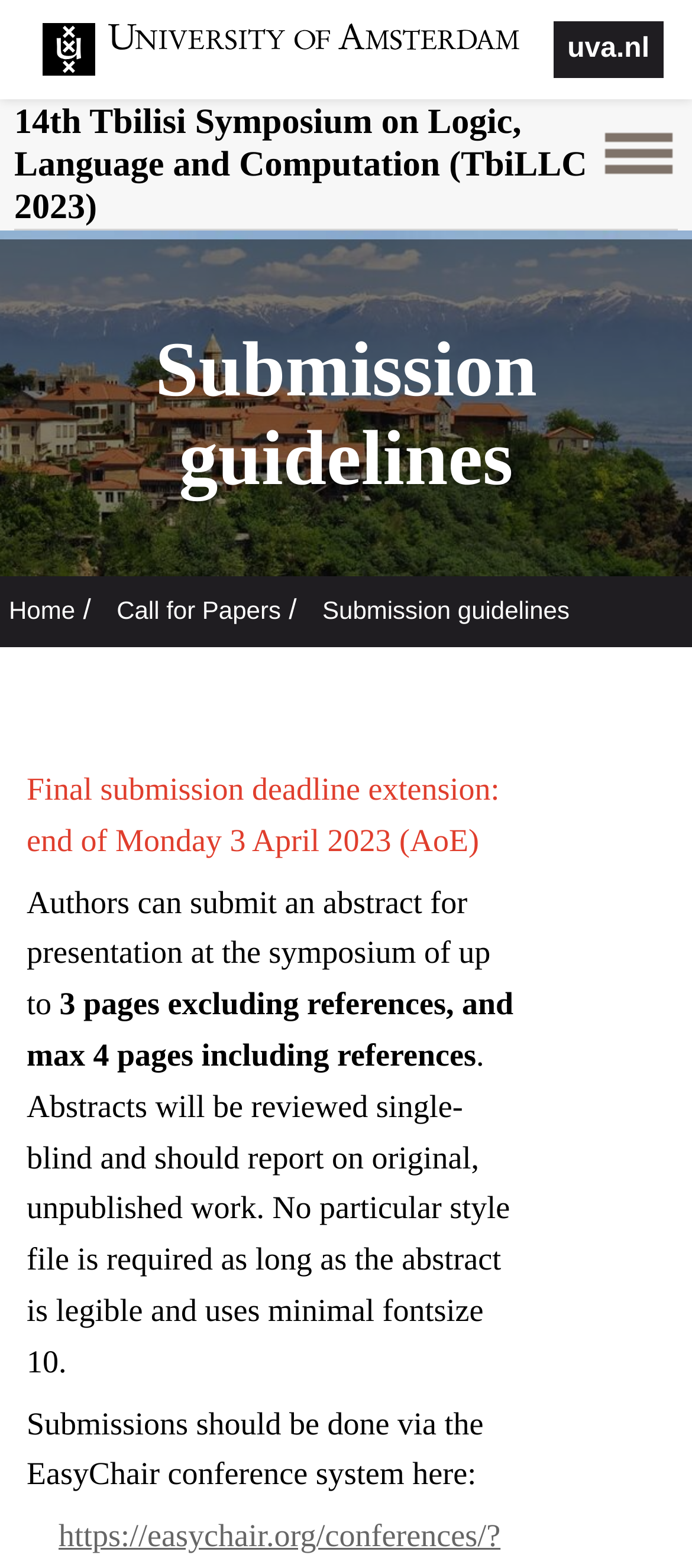Offer a meticulous description of the webpage's structure and content.

The webpage is about the 14th Tbilisi Symposium on Logic, Language and Computation (TbiLLC 2023) and specifically focuses on the submission guidelines. At the top left corner, there is a logo of the University of Amsterdam (UvA) with a link to the university's website. Next to the logo, there is a link to the symposium's website. 

On the top right corner, there is an "Open menu" button. Below the logo, there is a heading that displays the title of the symposium. 

The main content of the webpage is divided into sections. On the left side, there are three links: "Home", "Call for Papers", and "Submission guidelines". The "Submission guidelines" link is currently focused. 

On the right side of the links, there is a section that provides detailed information about the submission guidelines. It starts with a heading "Submission guidelines" and is followed by several paragraphs of text. The first paragraph announces the final submission deadline extension, which is the end of Monday, 3 April 2023 (AoE). The following paragraphs provide instructions for submitting an abstract, including the page limits and formatting requirements. The text also mentions that submissions should be done via the EasyChair conference system, and a link to the system is provided.